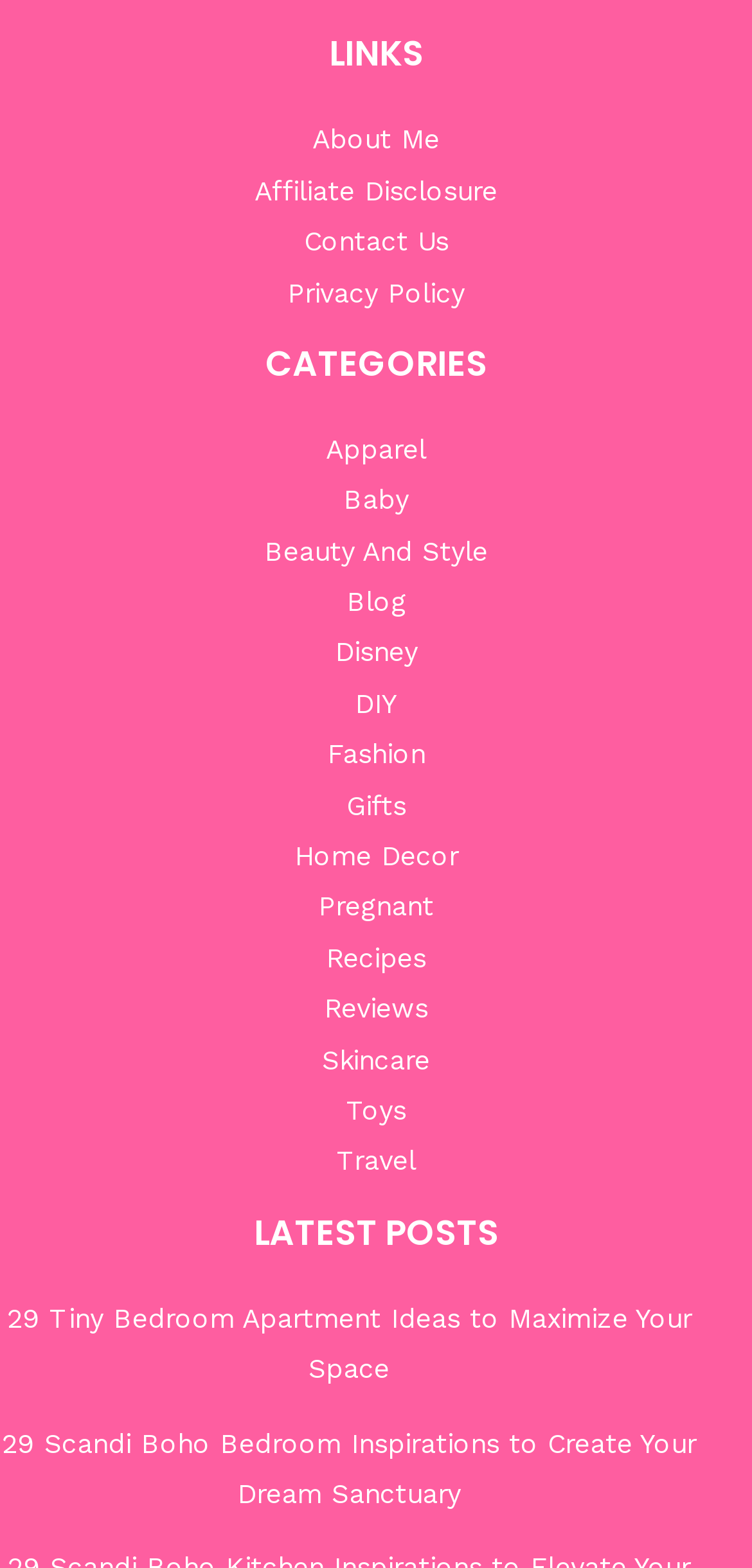Provide the bounding box coordinates of the HTML element this sentence describes: "Beauty And Style". The bounding box coordinates consist of four float numbers between 0 and 1, i.e., [left, top, right, bottom].

[0.351, 0.341, 0.649, 0.361]